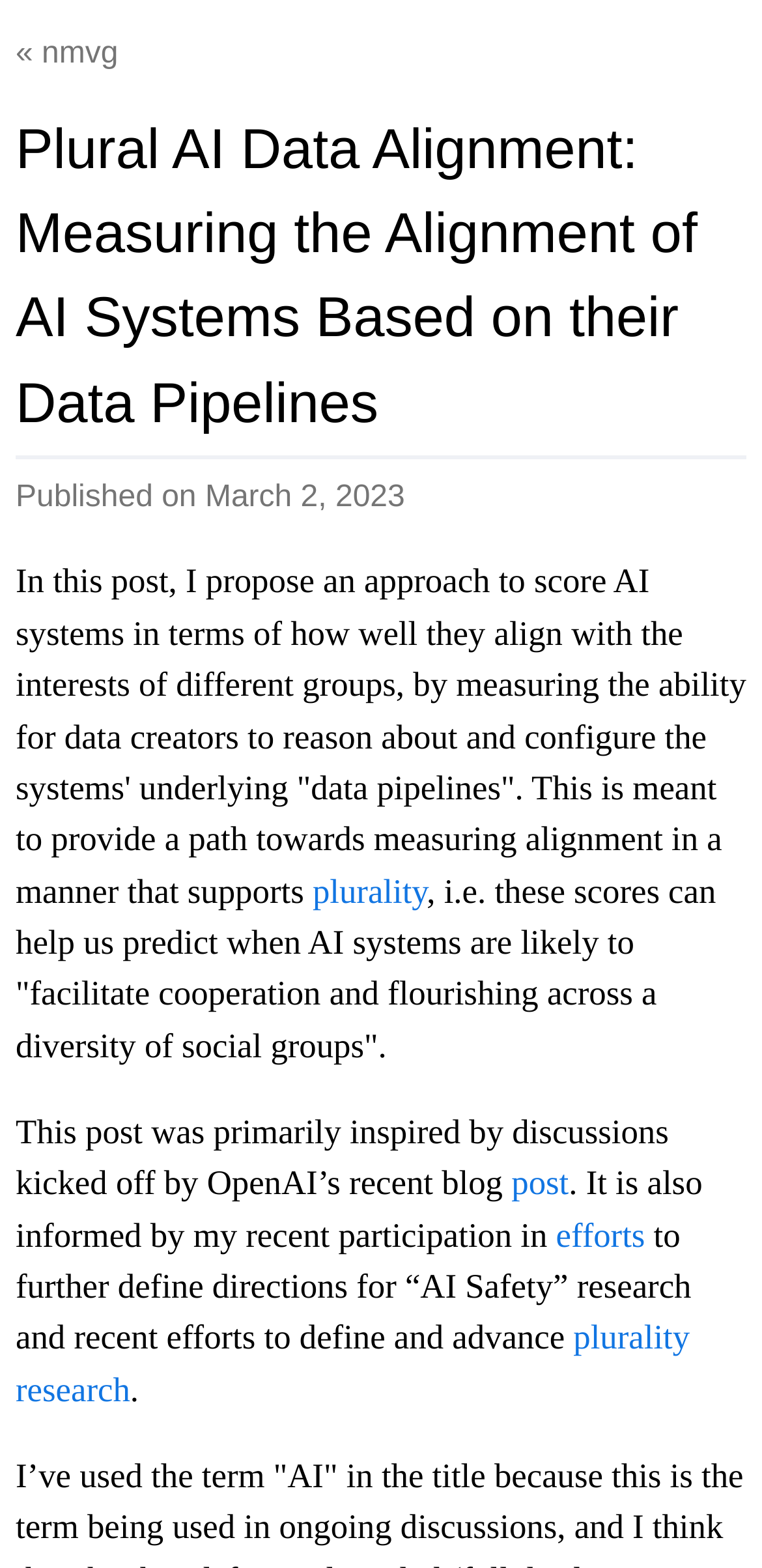Refer to the element description plurality and identify the corresponding bounding box in the screenshot. Format the coordinates as (top-left x, top-left y, bottom-right x, bottom-right y) with values in the range of 0 to 1.

[0.41, 0.555, 0.56, 0.58]